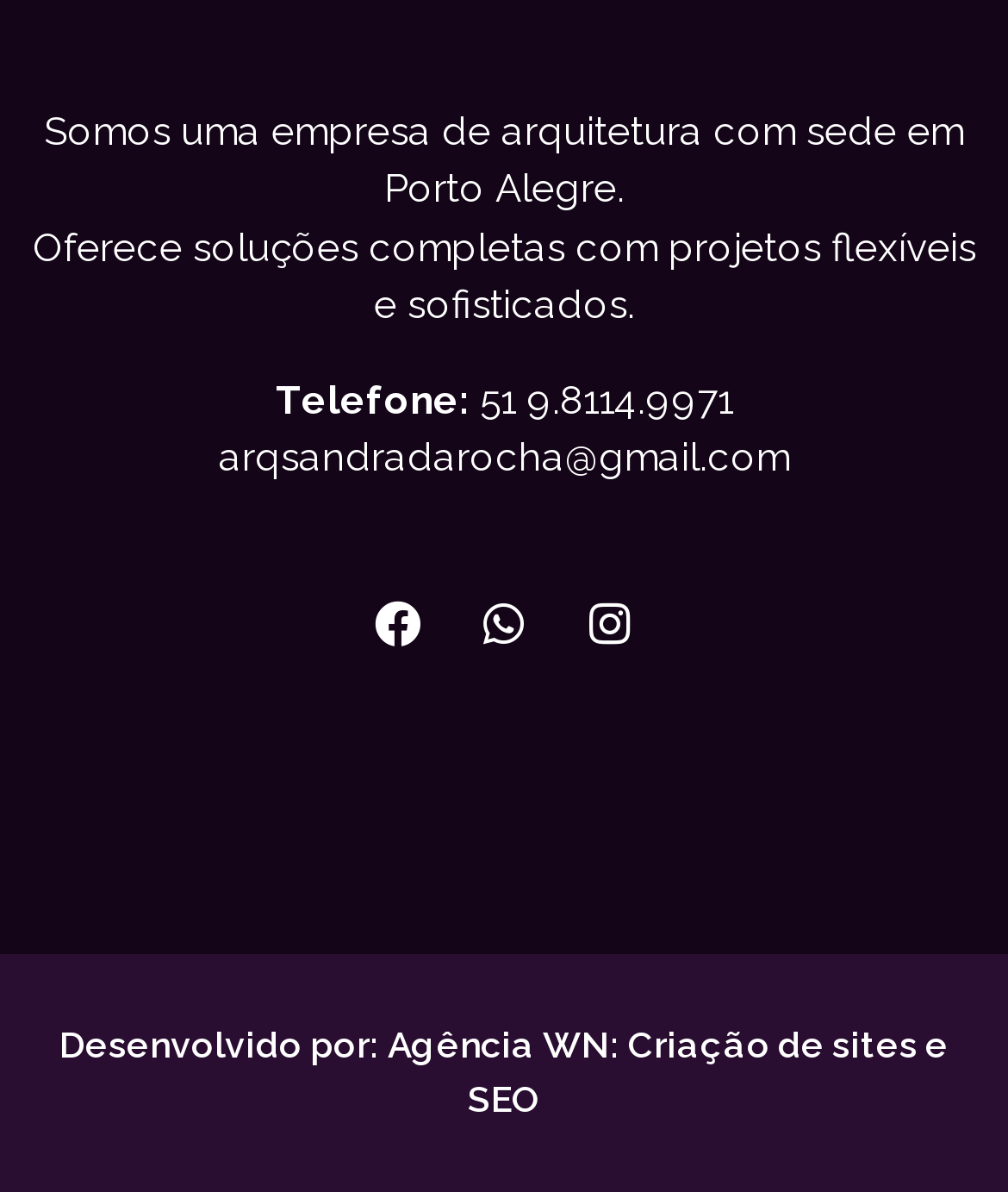What services are offered by the website developer?
Analyze the image and deliver a detailed answer to the question.

The link elements next to the developer's name, Agência WN, mention 'Criação de sites' and 'SEO', indicating that the developer offers these two services.